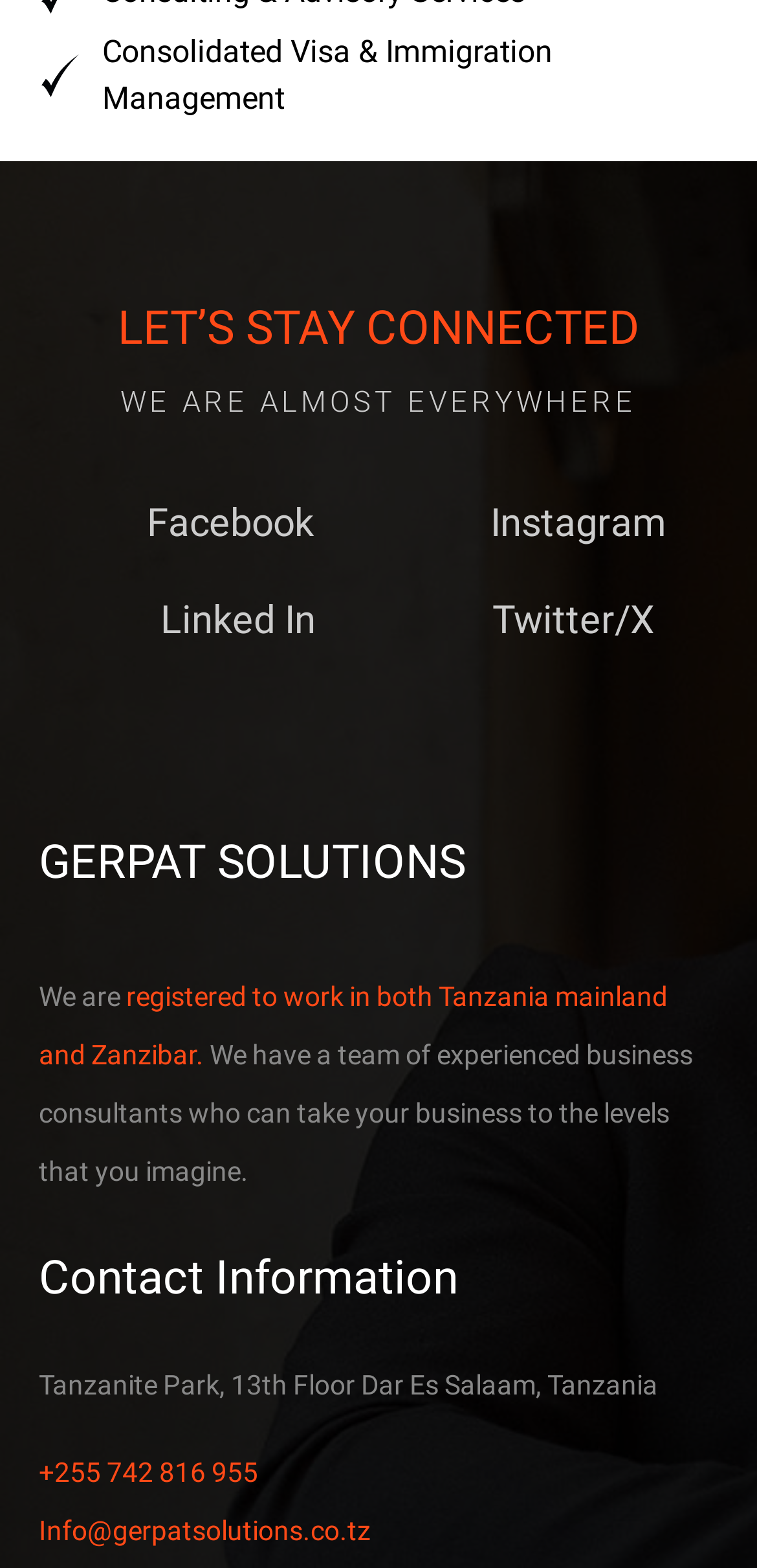Use a single word or phrase to respond to the question:
What is the location of the company?

Tanzanite Park, 13th Floor Dar Es Salaam, Tanzania